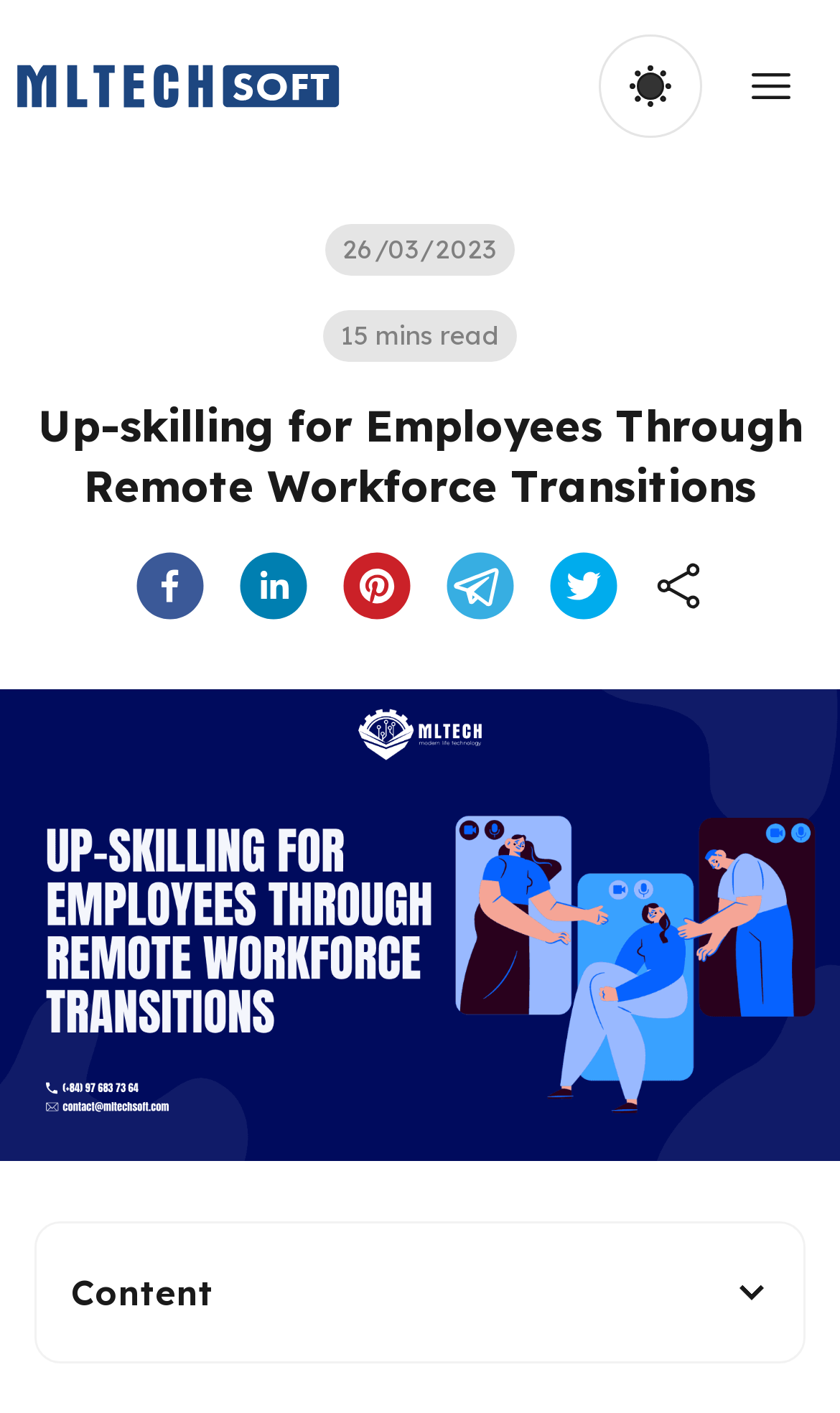Can you specify the bounding box coordinates of the area that needs to be clicked to fulfill the following instruction: "Click the linkedin button"?

[0.285, 0.39, 0.367, 0.439]